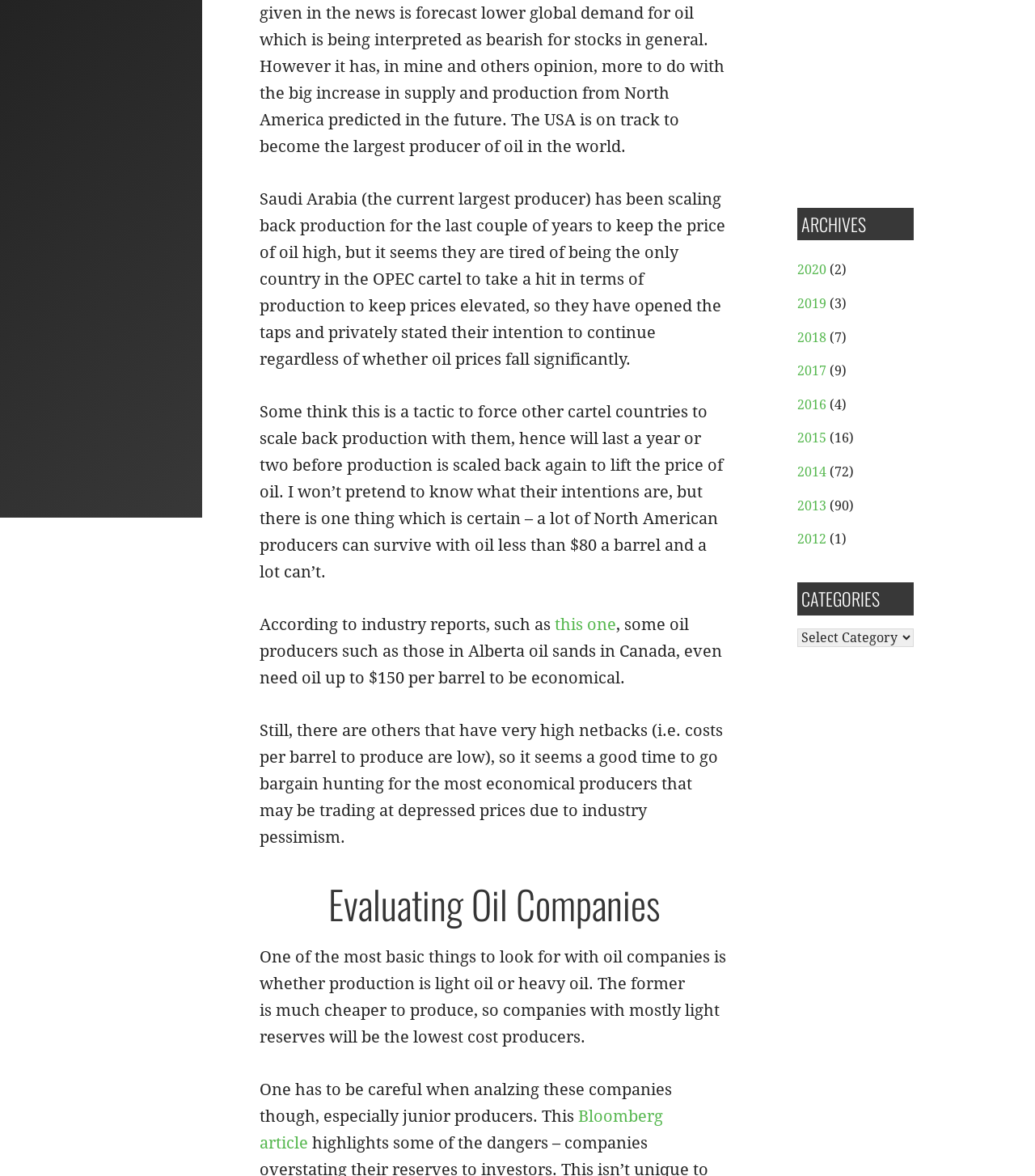Locate the bounding box of the UI element with the following description: "Bloomberg article".

[0.251, 0.941, 0.641, 0.98]